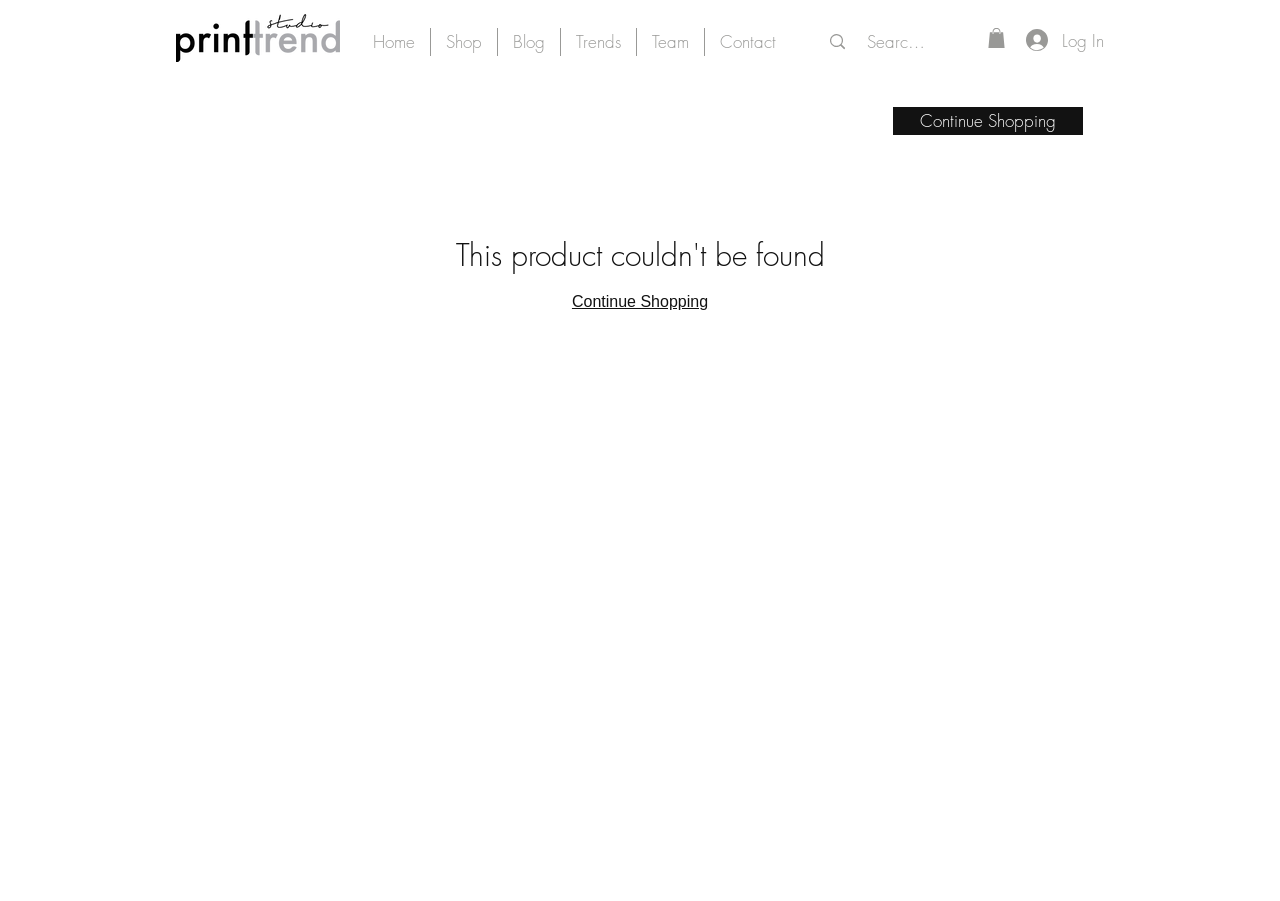Provide a one-word or short-phrase response to the question:
What is the button at the top right corner?

Log In